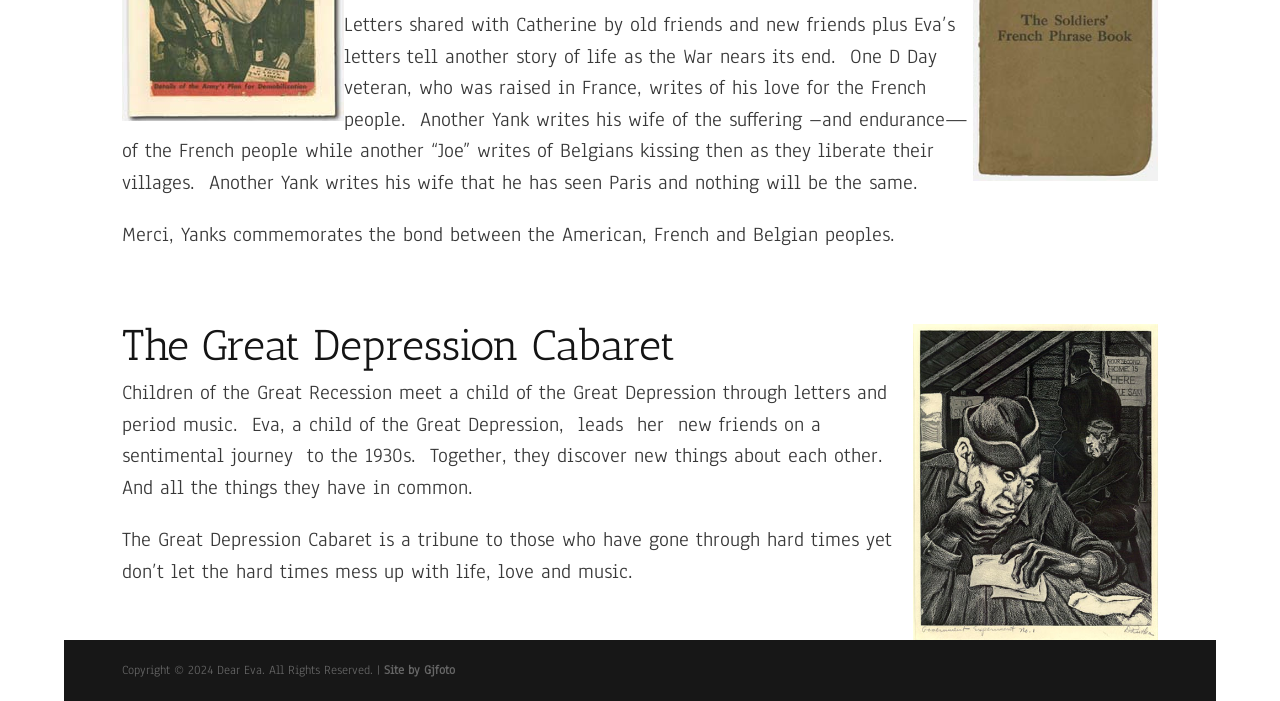Locate the bounding box coordinates of the UI element described by: "Site by Gjfoto". The bounding box coordinates should consist of four float numbers between 0 and 1, i.e., [left, top, right, bottom].

[0.3, 0.944, 0.355, 0.967]